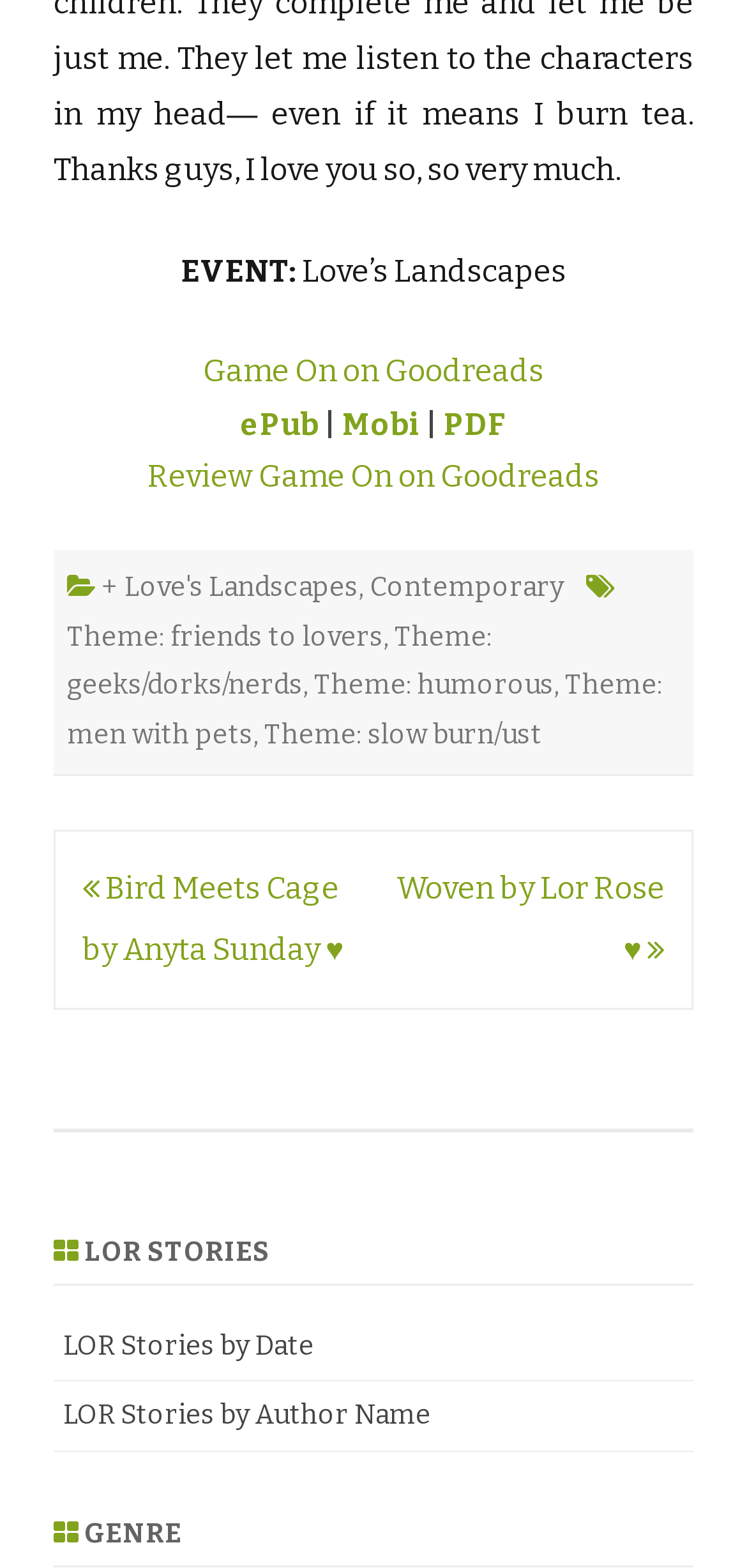Locate the bounding box coordinates of the element that should be clicked to execute the following instruction: "Go to AboutMe page".

None